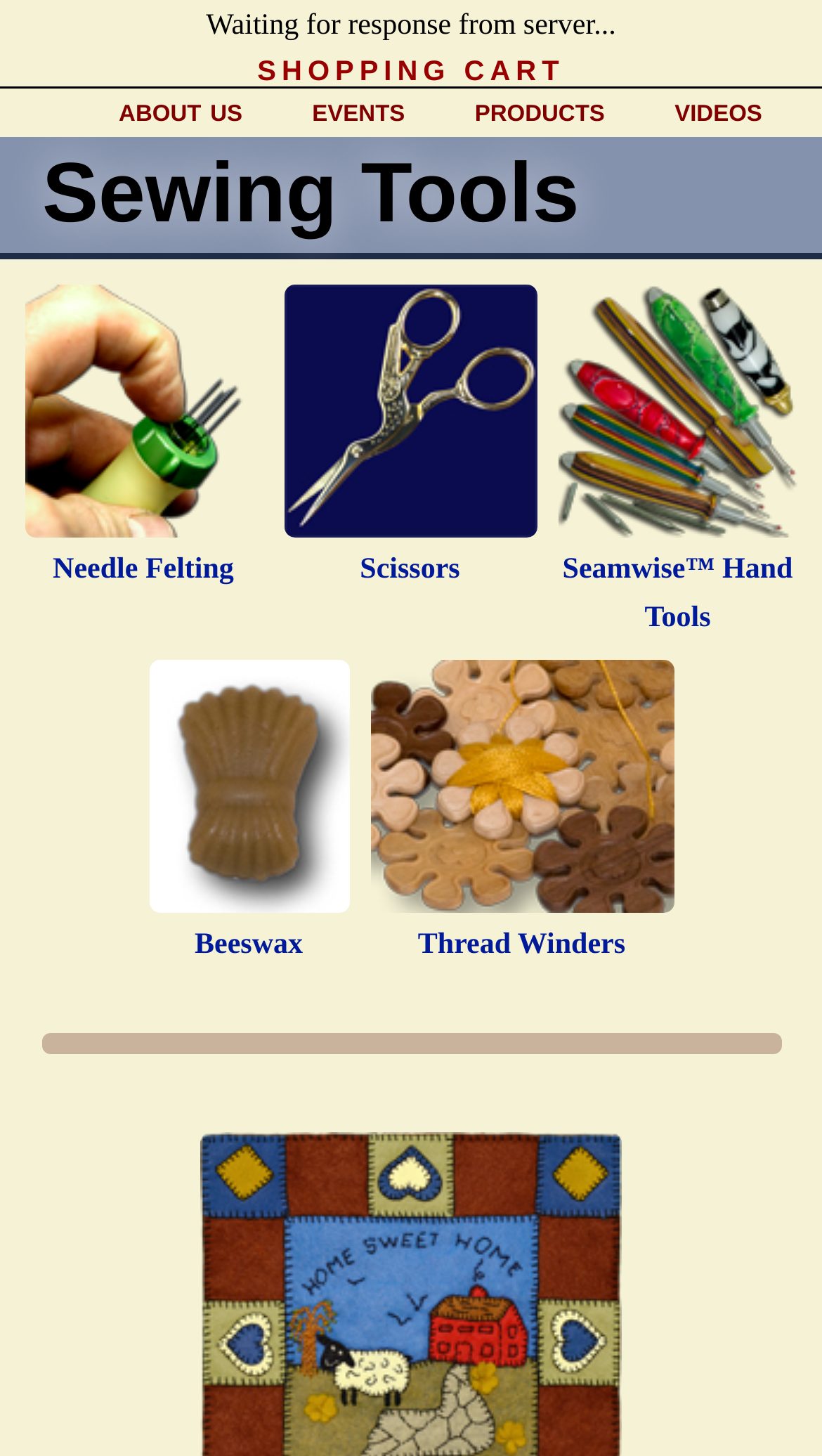Write an elaborate caption that captures the essence of the webpage.

The webpage is about Lumenaris' products, specifically focusing on sewing tools and felt. At the top, there is a notification "Waiting for response from server..." in a relatively small font. Below it, there is a prominent heading "SHOPPING CART" spanning the entire width of the page. 

Underneath the shopping cart heading, there are four links: "about us", "events", "products", and "videos", arranged horizontally and evenly spaced. 

Further down, there is another heading "Sewing Tools" that also spans the entire width of the page. Below this heading, there are four sections, each containing a table with two elements: an image and a link. The images are likely product thumbnails, and the links are product names. The sections are arranged horizontally, with two sections on the top row and two on the bottom row. 

The product names mentioned are "Needle Felting", "Scissors", "Seamwise™ Hand Tools", "Beeswax", and "Thread Winders". Each product has an accompanying image. 

At the bottom of the page, there is a horizontal separator line.